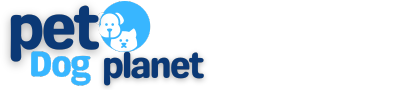What animals are featured in the logo?
By examining the image, provide a one-word or phrase answer.

Dog and cat